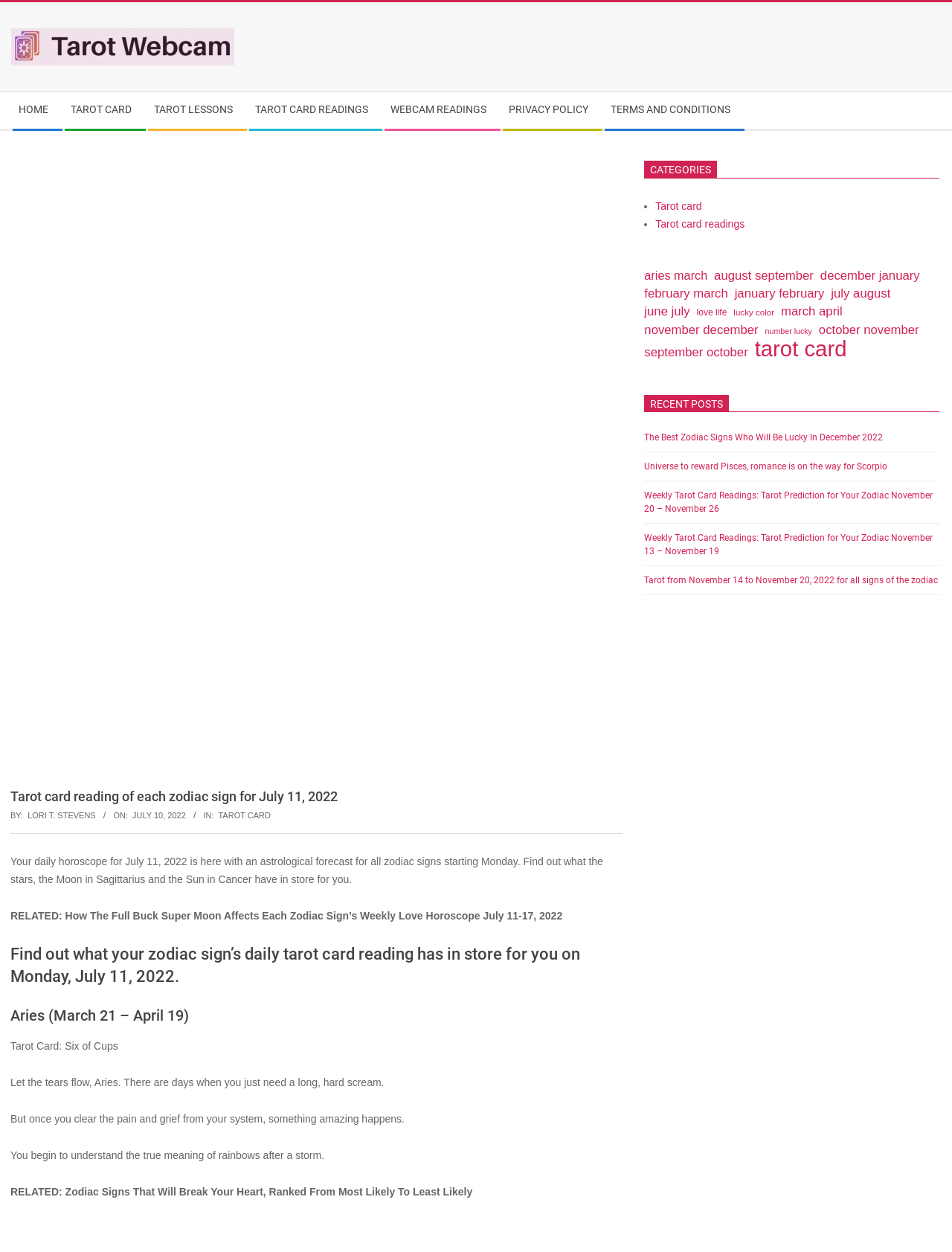Respond to the question below with a single word or phrase: What are the categories listed on the webpage?

Tarot card, Tarot card readings, etc.